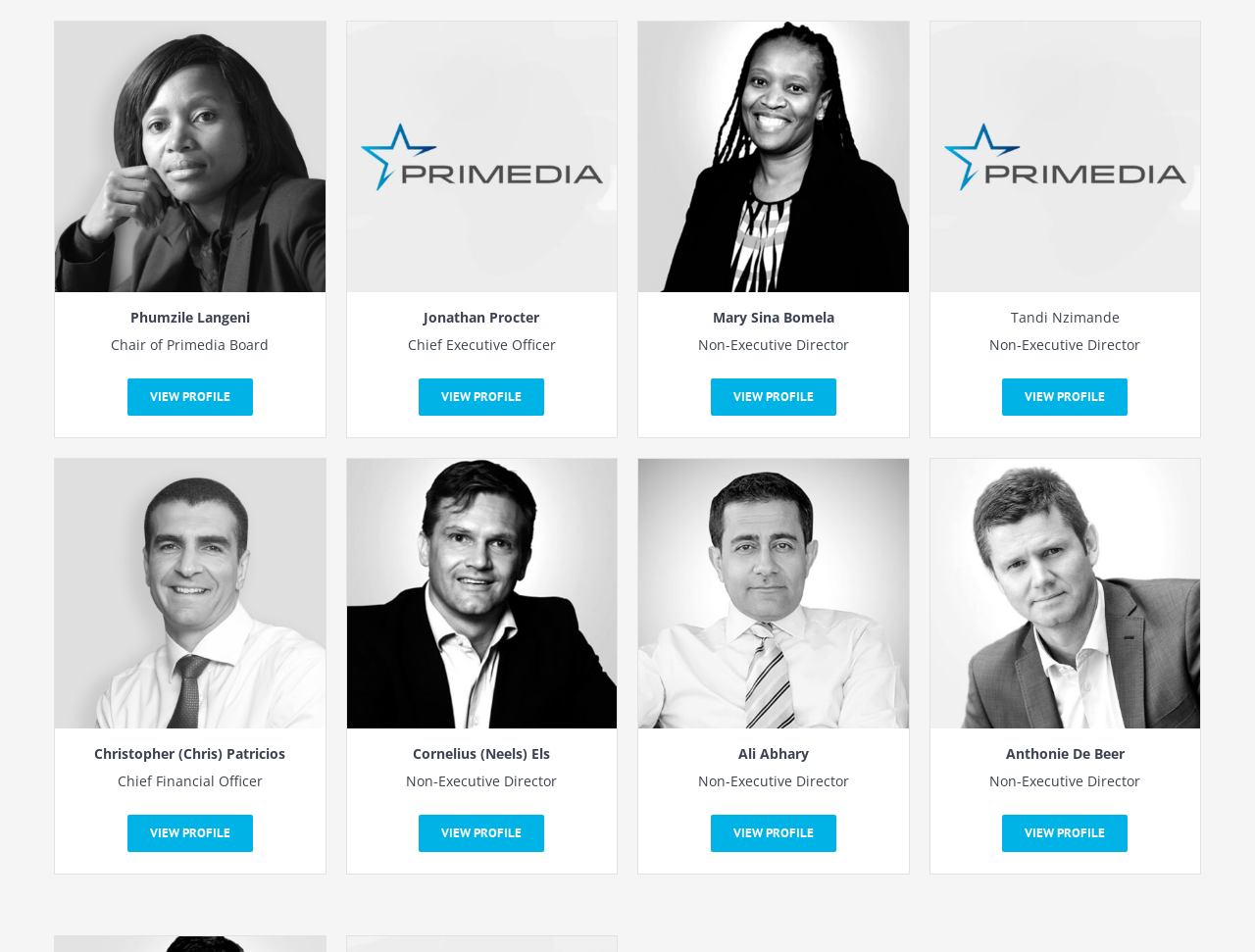Please find the bounding box coordinates of the element's region to be clicked to carry out this instruction: "View Mary Sina Bomela's profile".

[0.566, 0.397, 0.666, 0.436]